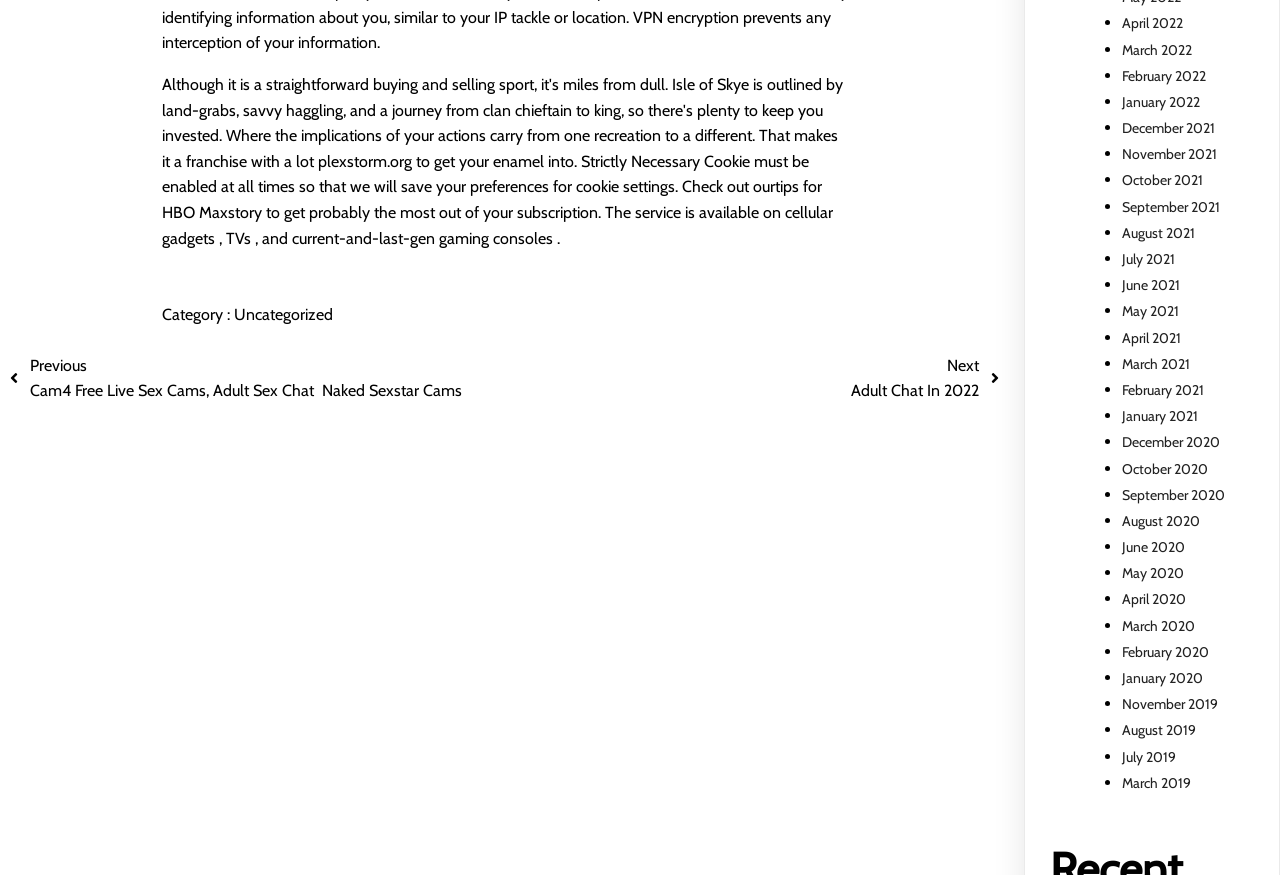Locate the bounding box coordinates of the clickable part needed for the task: "Click on the 'Uncategorized' link".

[0.183, 0.349, 0.26, 0.371]